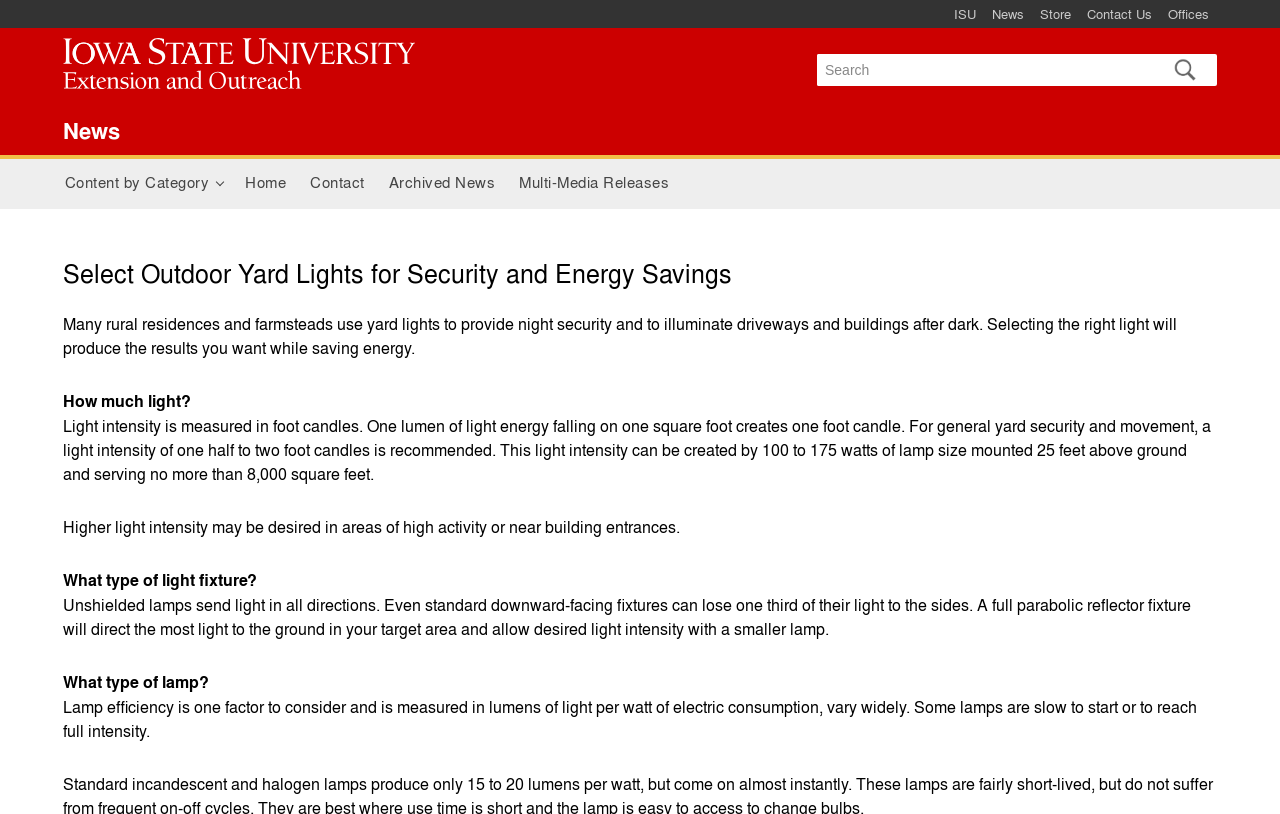Bounding box coordinates are specified in the format (top-left x, top-left y, bottom-right x, bottom-right y). All values are floating point numbers bounded between 0 and 1. Please provide the bounding box coordinate of the region this sentence describes: parent_node: News title="News"

[0.049, 0.047, 0.342, 0.119]